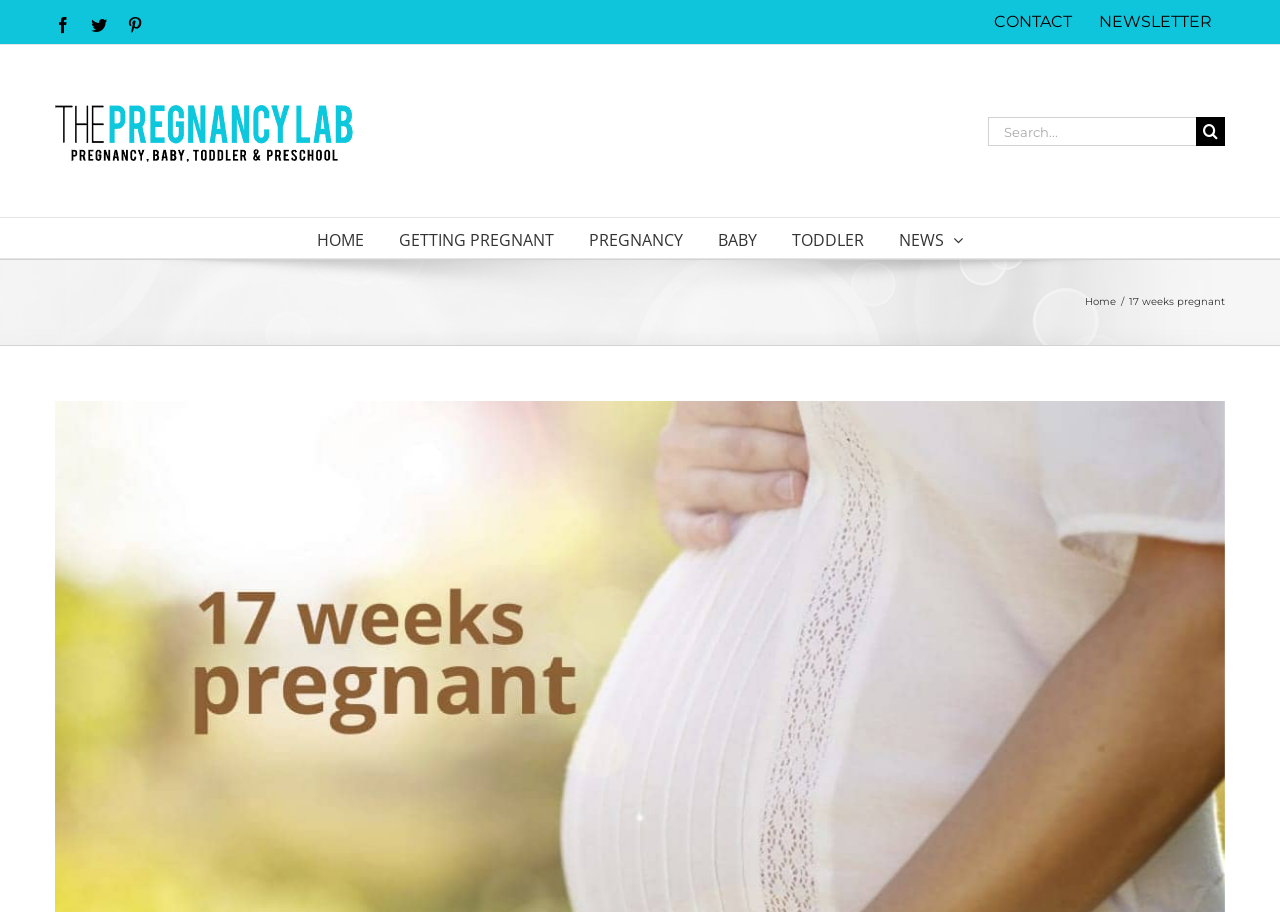Can you find the bounding box coordinates of the area I should click to execute the following instruction: "Search for something"?

[0.772, 0.127, 0.957, 0.16]